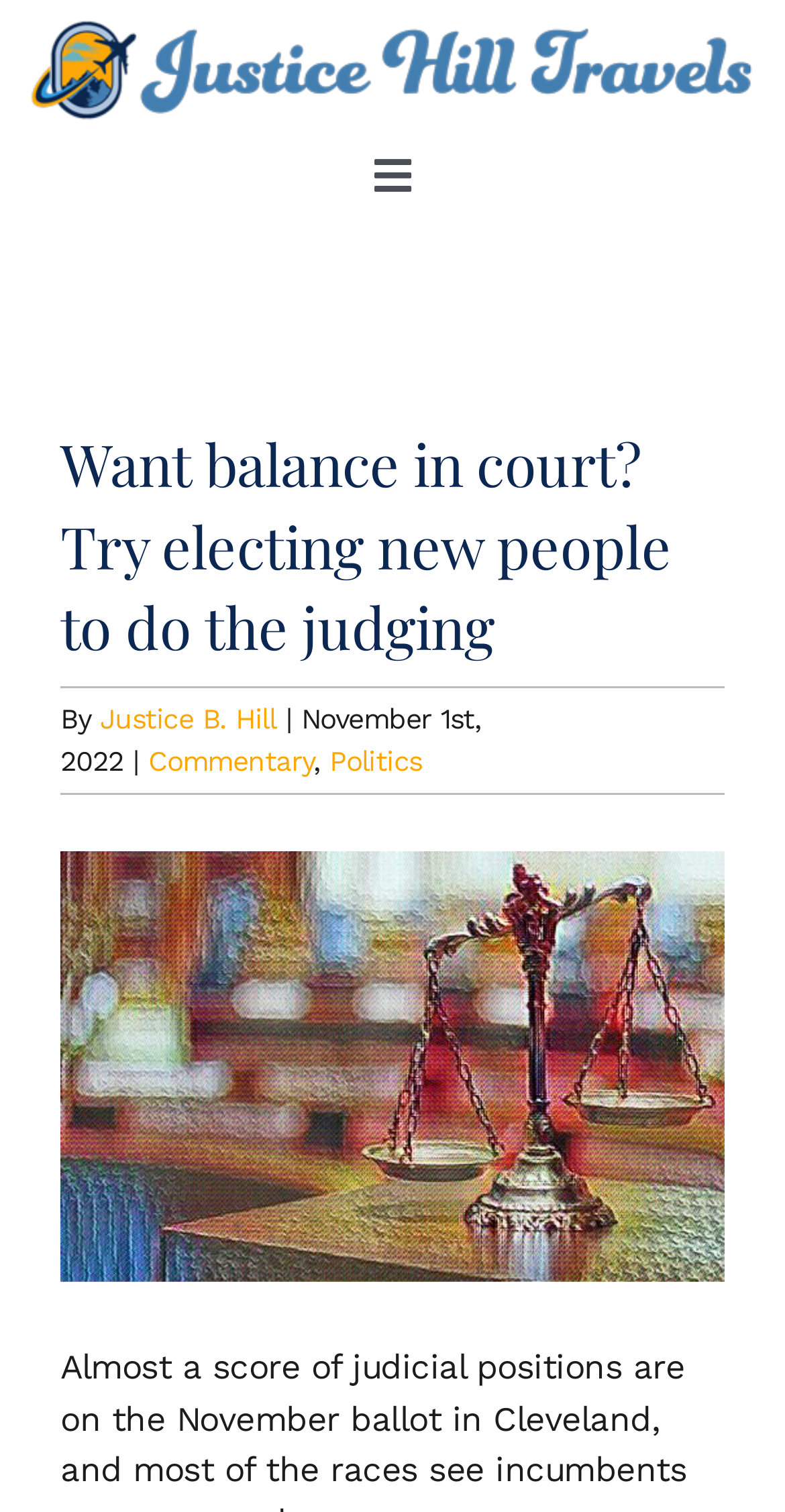Can you pinpoint the bounding box coordinates for the clickable element required for this instruction: "Toggle navigation menu"? The coordinates should be four float numbers between 0 and 1, i.e., [left, top, right, bottom].

[0.422, 0.087, 0.578, 0.147]